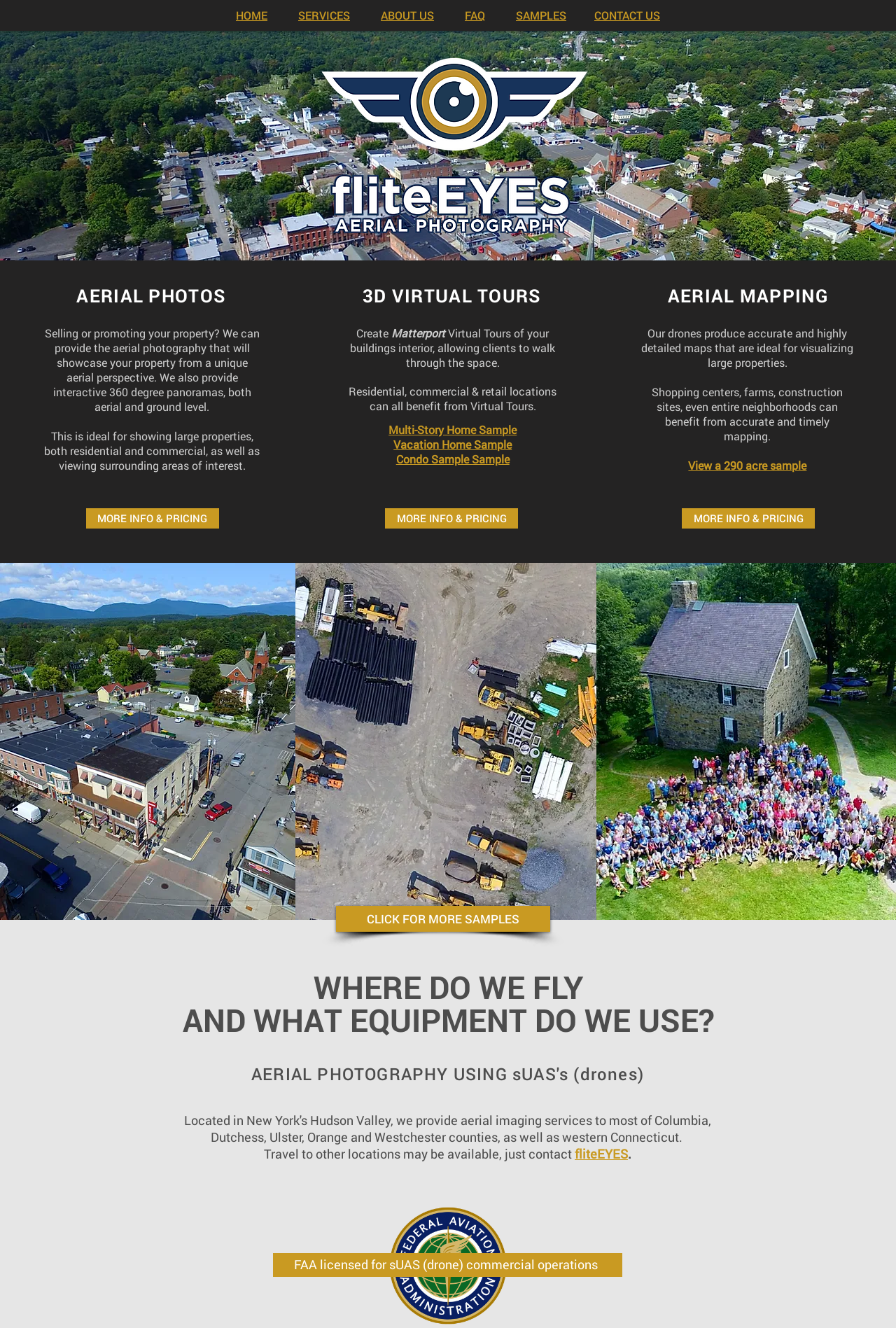Bounding box coordinates are given in the format (top-left x, top-left y, bottom-right x, bottom-right y). All values should be floating point numbers between 0 and 1. Provide the bounding box coordinate for the UI element described as: Ash War Memorial

None